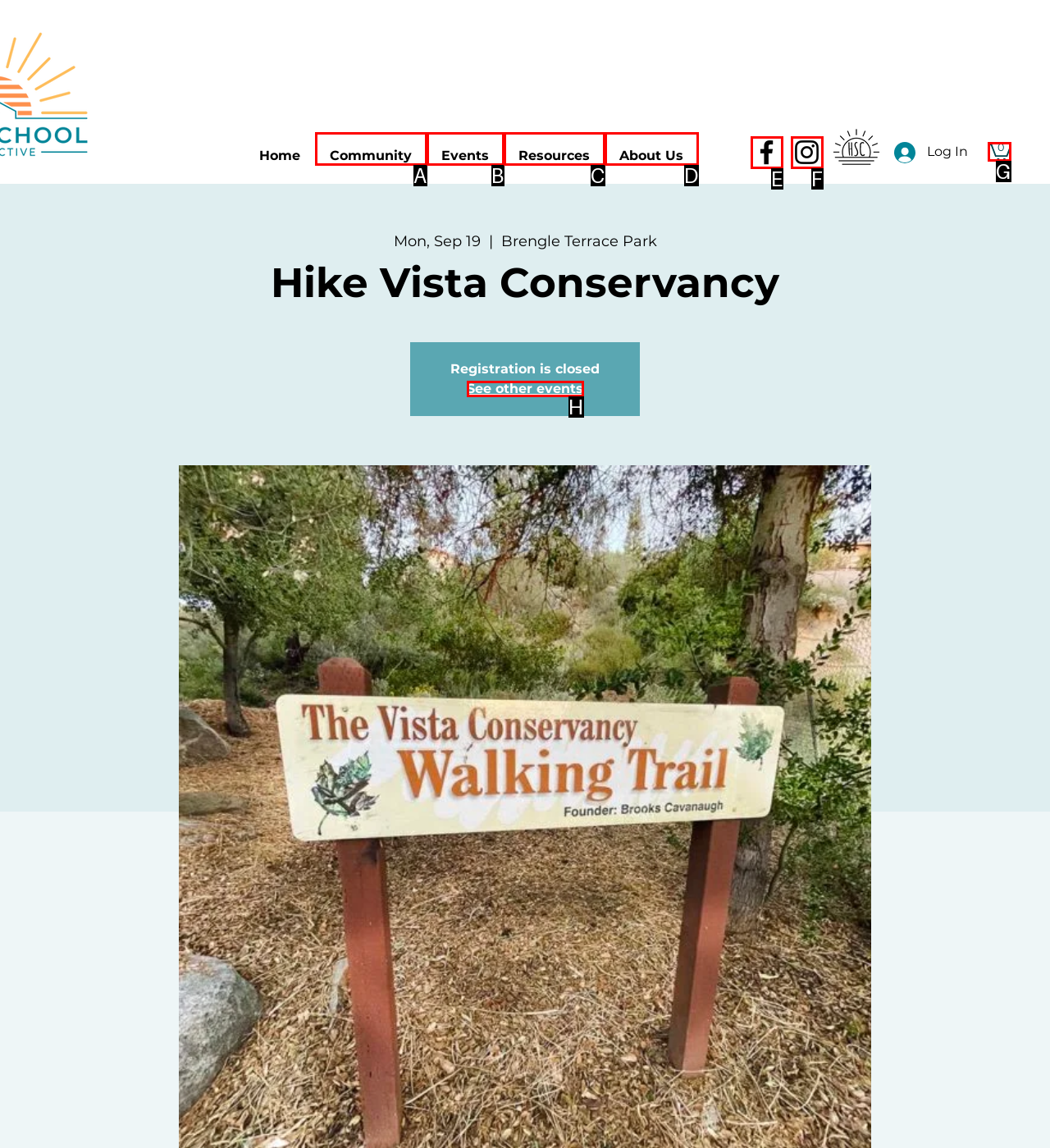Point out the HTML element that matches the following description: Market News
Answer with the letter from the provided choices.

None